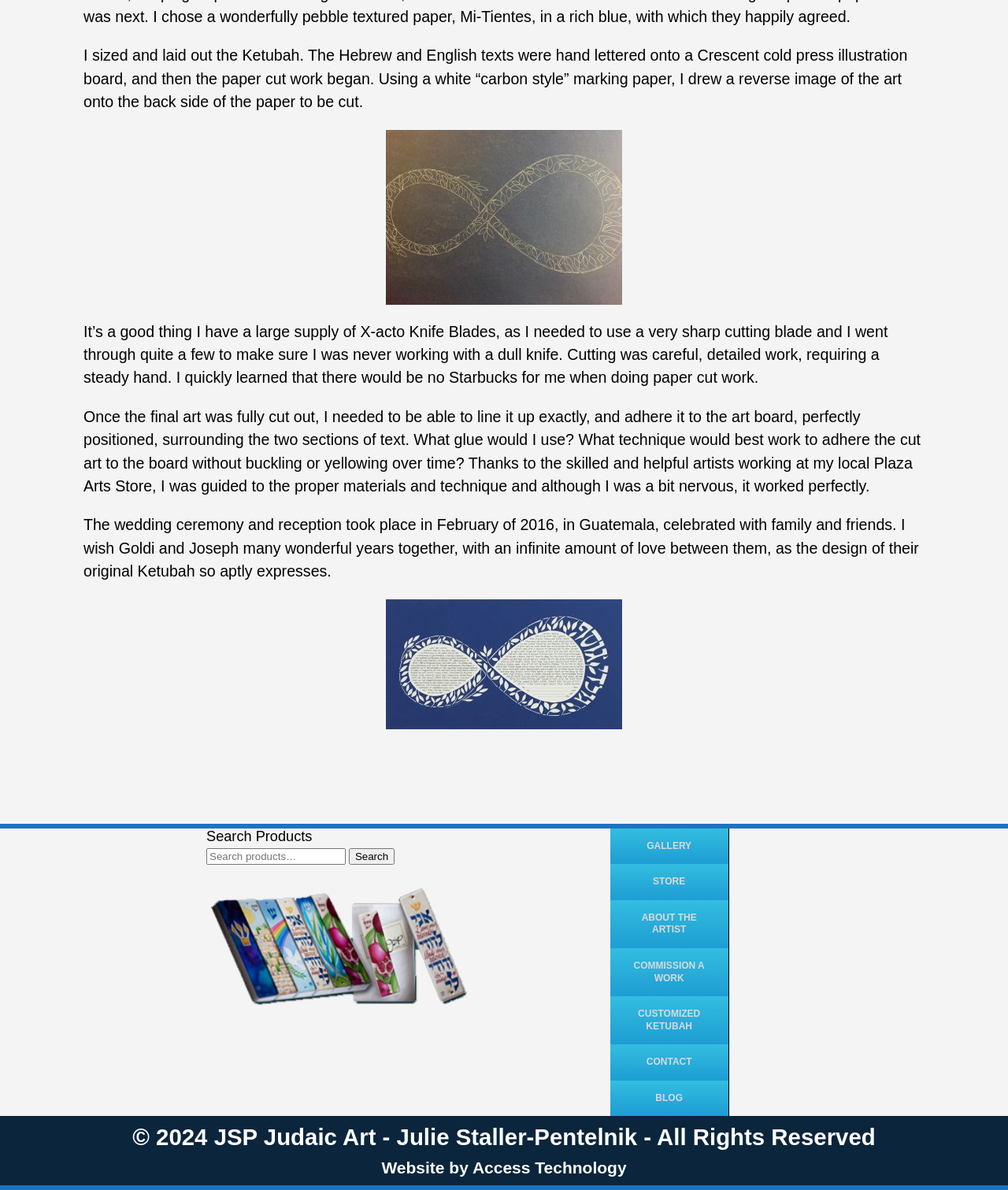Locate the bounding box coordinates of the element I should click to achieve the following instruction: "Learn about the artist".

[0.605, 0.756, 0.722, 0.797]